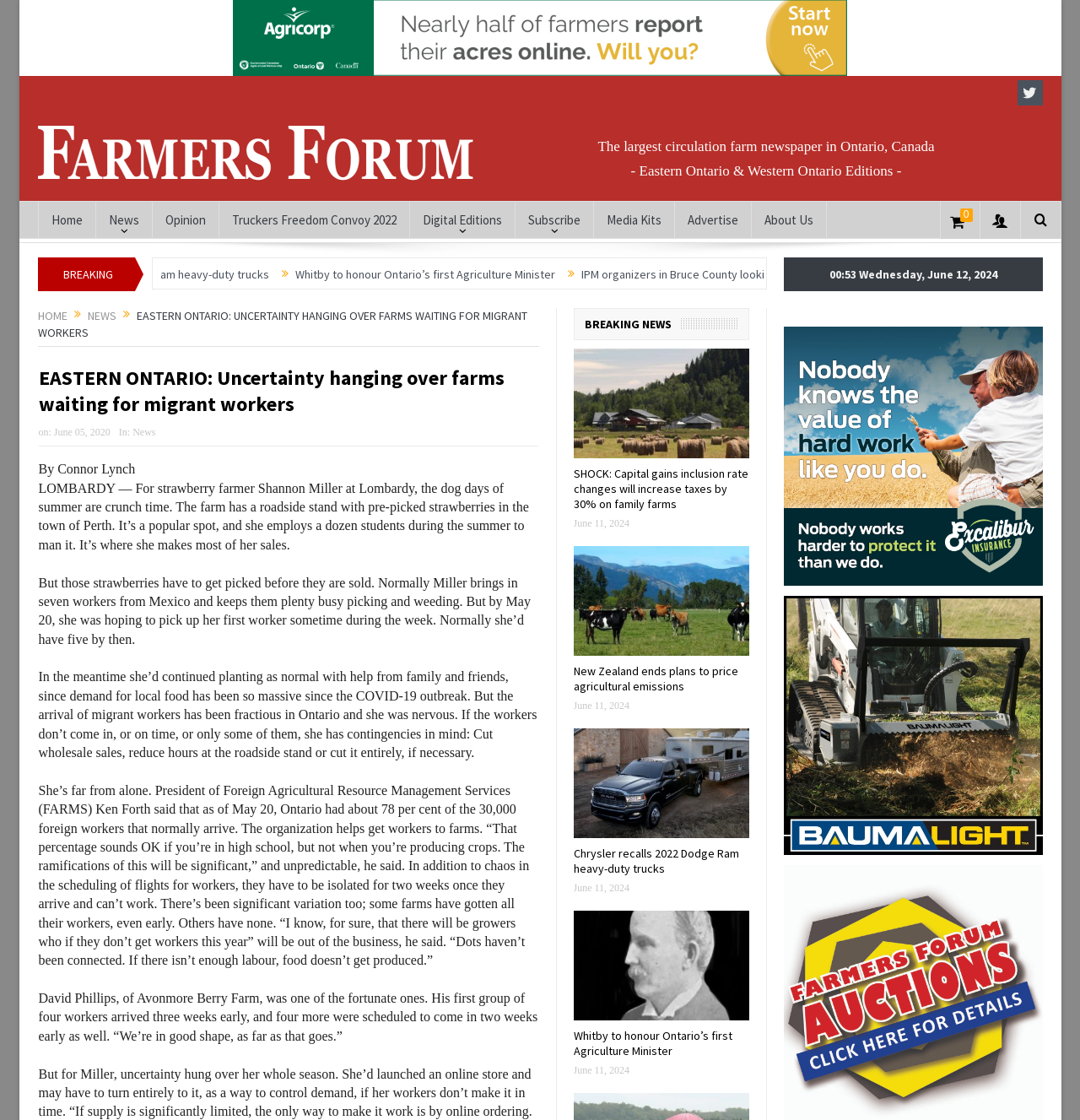Bounding box coordinates are to be given in the format (top-left x, top-left y, bottom-right x, bottom-right y). All values must be floating point numbers between 0 and 1. Provide the bounding box coordinate for the UI element described as: aria-label="(opens in a new tab)"

[0.531, 0.53, 0.693, 0.541]